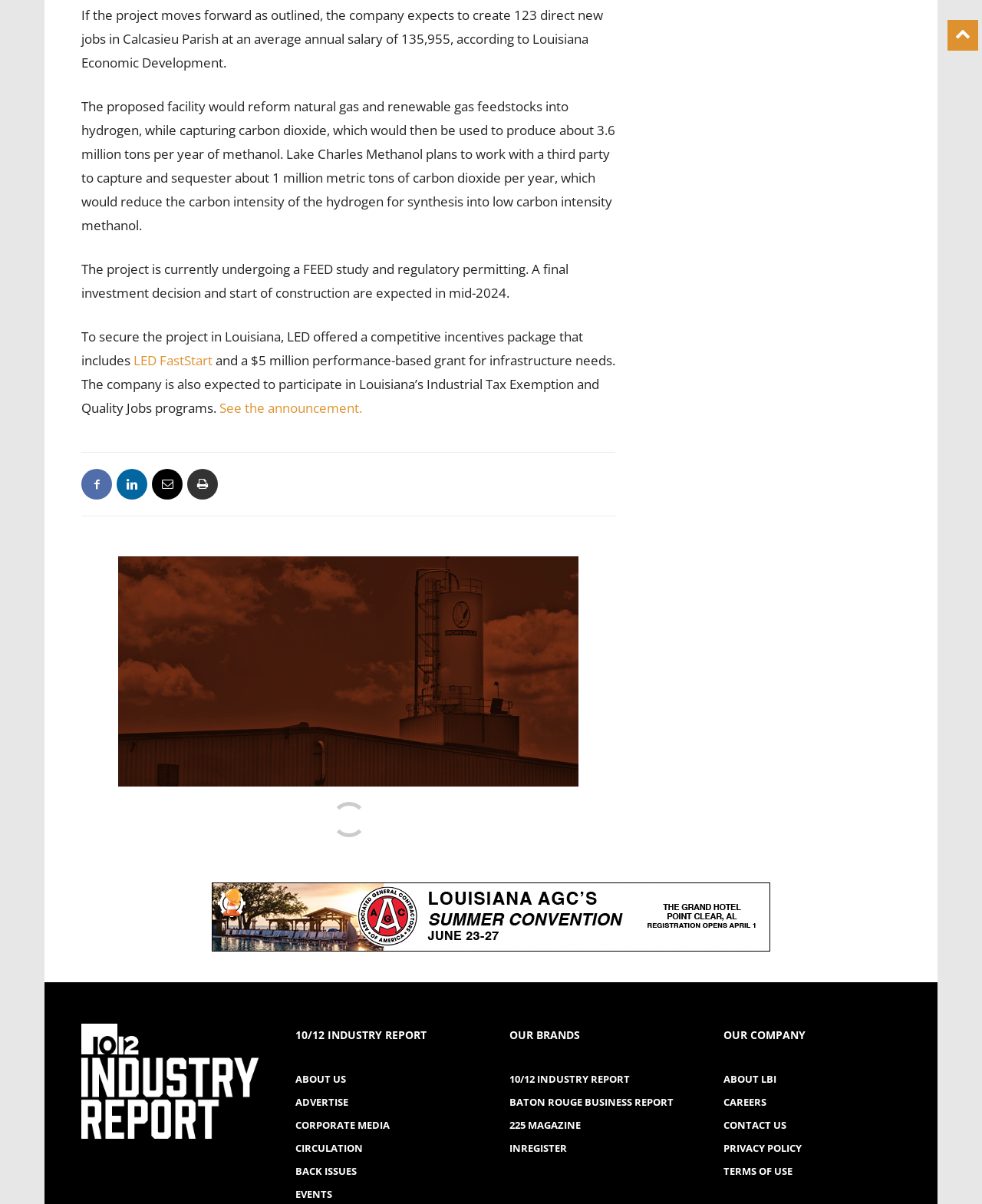Locate the bounding box coordinates of the clickable part needed for the task: "Read the '10/12 Industry Report'".

[0.083, 0.938, 0.263, 0.948]